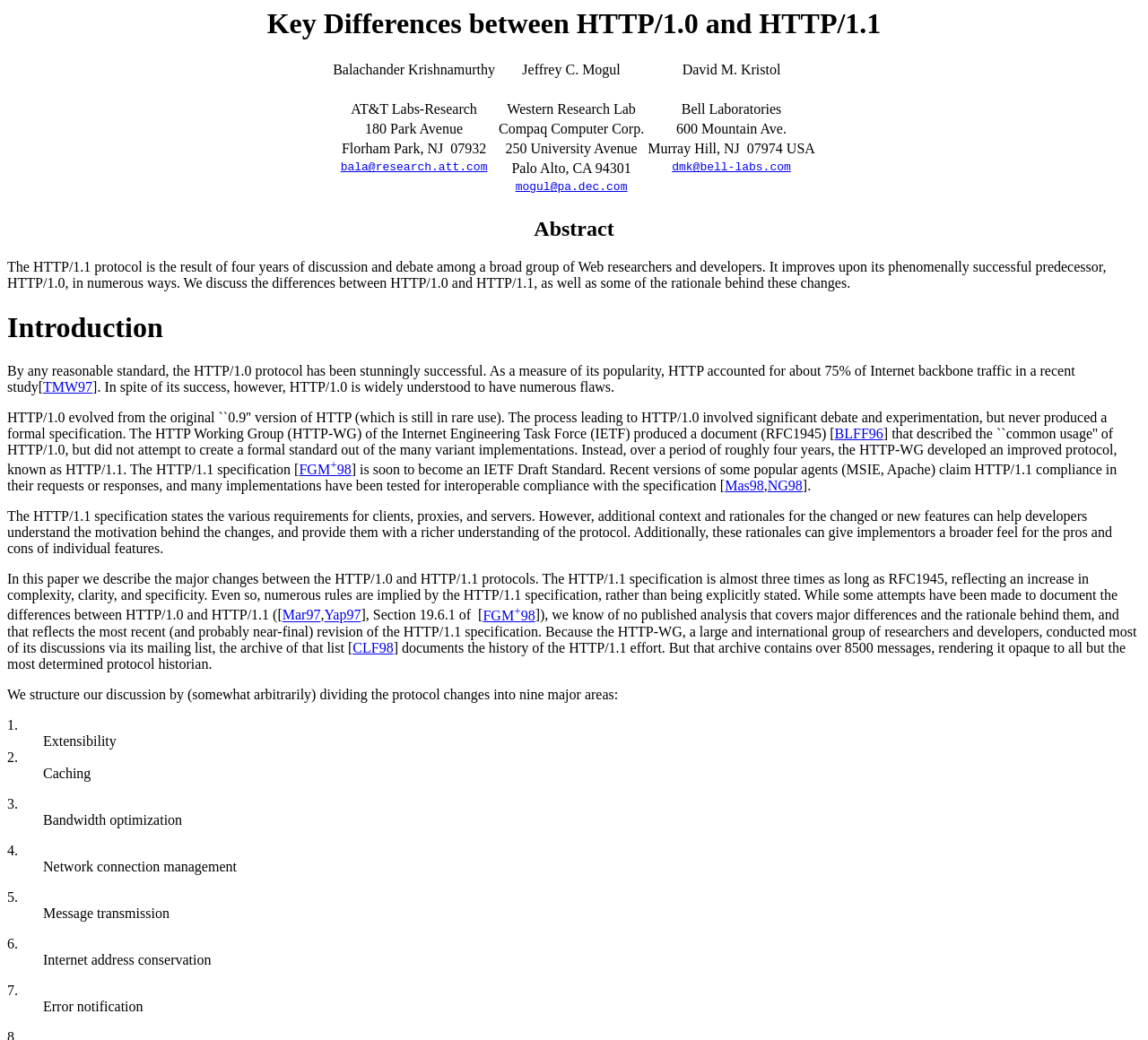Please answer the following question using a single word or phrase: 
Who are the authors of the paper?

Balachander Krishnamurthy, Jeffrey C. Mogul, David M. Kristol